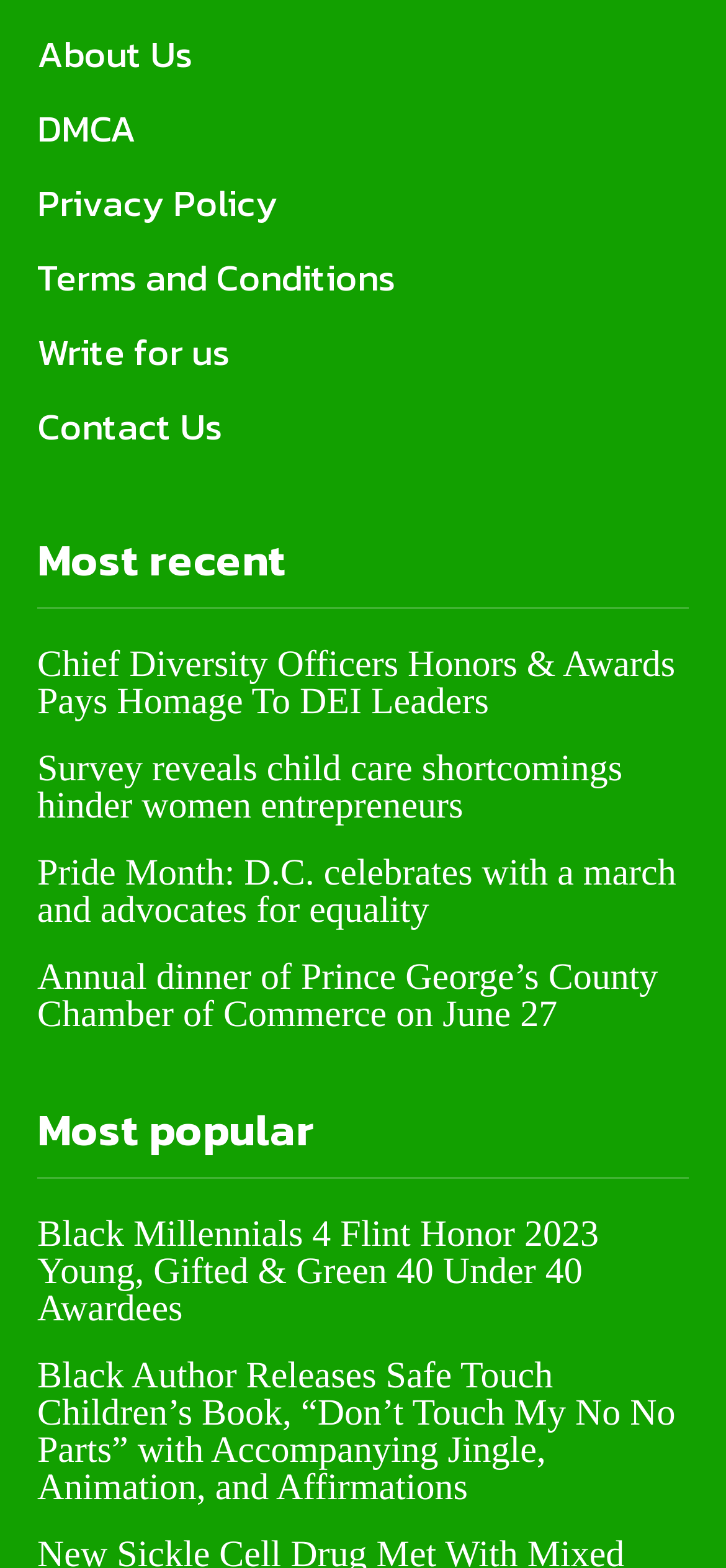Please find the bounding box for the following UI element description. Provide the coordinates in (top-left x, top-left y, bottom-right x, bottom-right y) format, with values between 0 and 1: About Us

[0.051, 0.011, 0.949, 0.059]